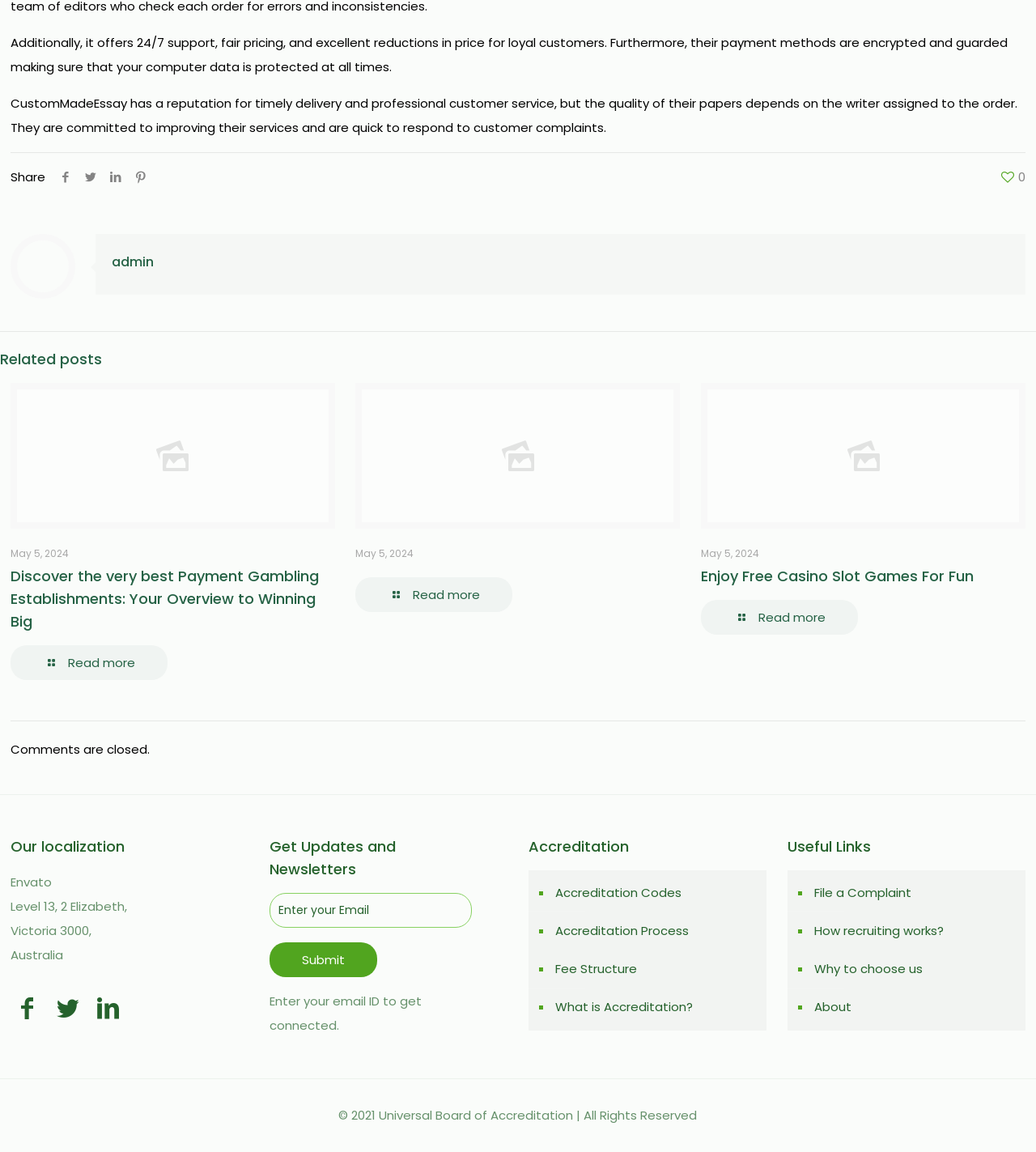Pinpoint the bounding box coordinates of the area that must be clicked to complete this instruction: "Read more about Discover the very best Payment Gambling Establishments".

[0.01, 0.56, 0.162, 0.59]